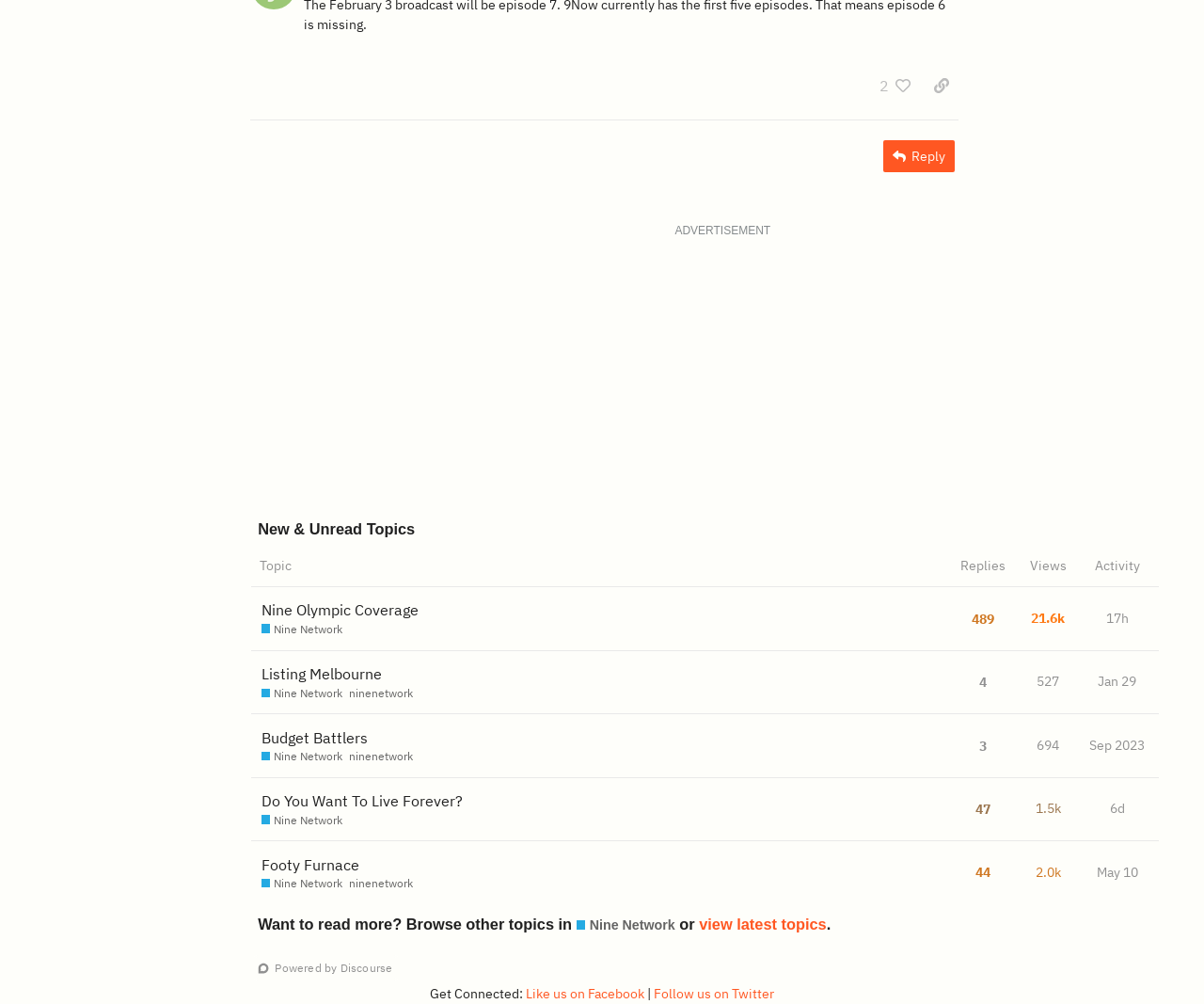What is the 'New & Unread Topics' section for?
Based on the visual information, provide a detailed and comprehensive answer.

The 'New & Unread Topics' section is a prominent section on the webpage, with a clear heading and a table listing topics. The section's title and content suggest that it is intended to inform users about new and unread topics, allowing them to stay up-to-date with the latest discussions.